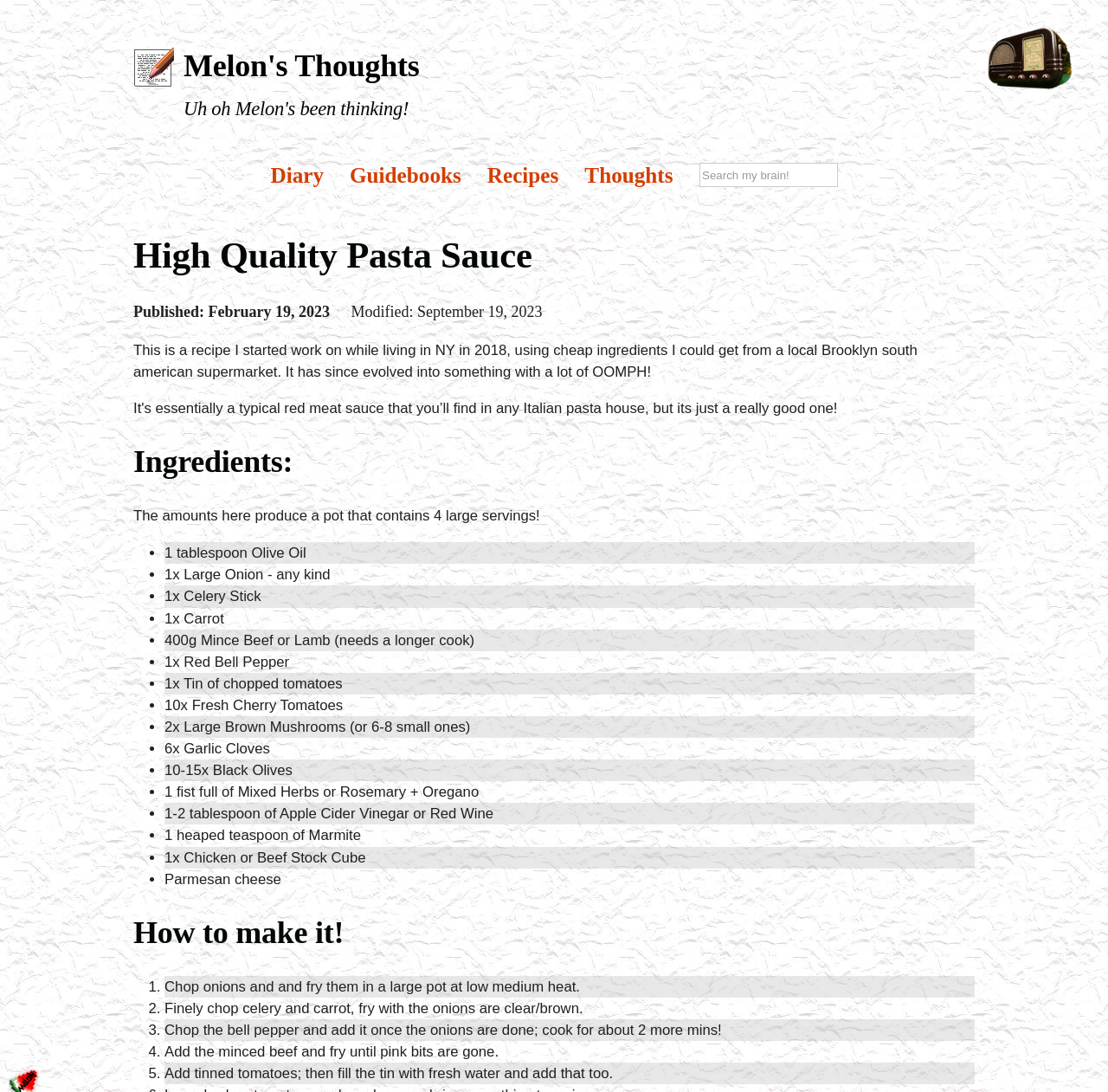Identify the bounding box of the UI element that matches this description: "Call for Papers".

None